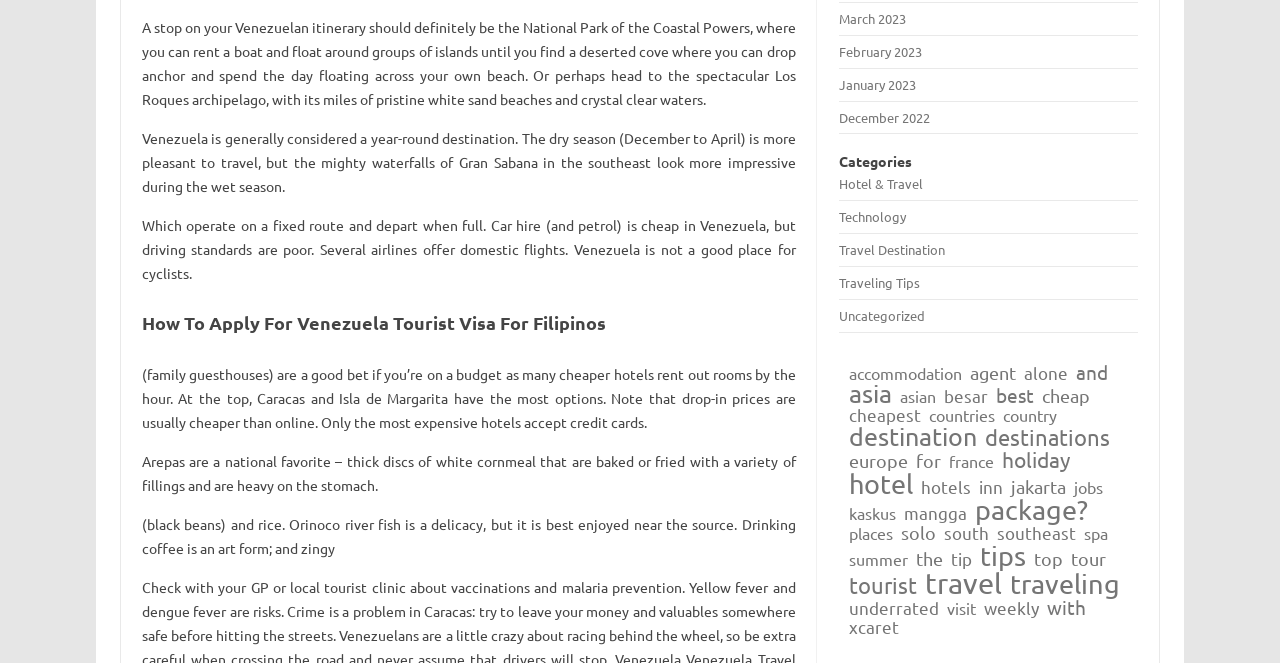Predict the bounding box of the UI element that fits this description: "agent".

[0.758, 0.549, 0.794, 0.576]